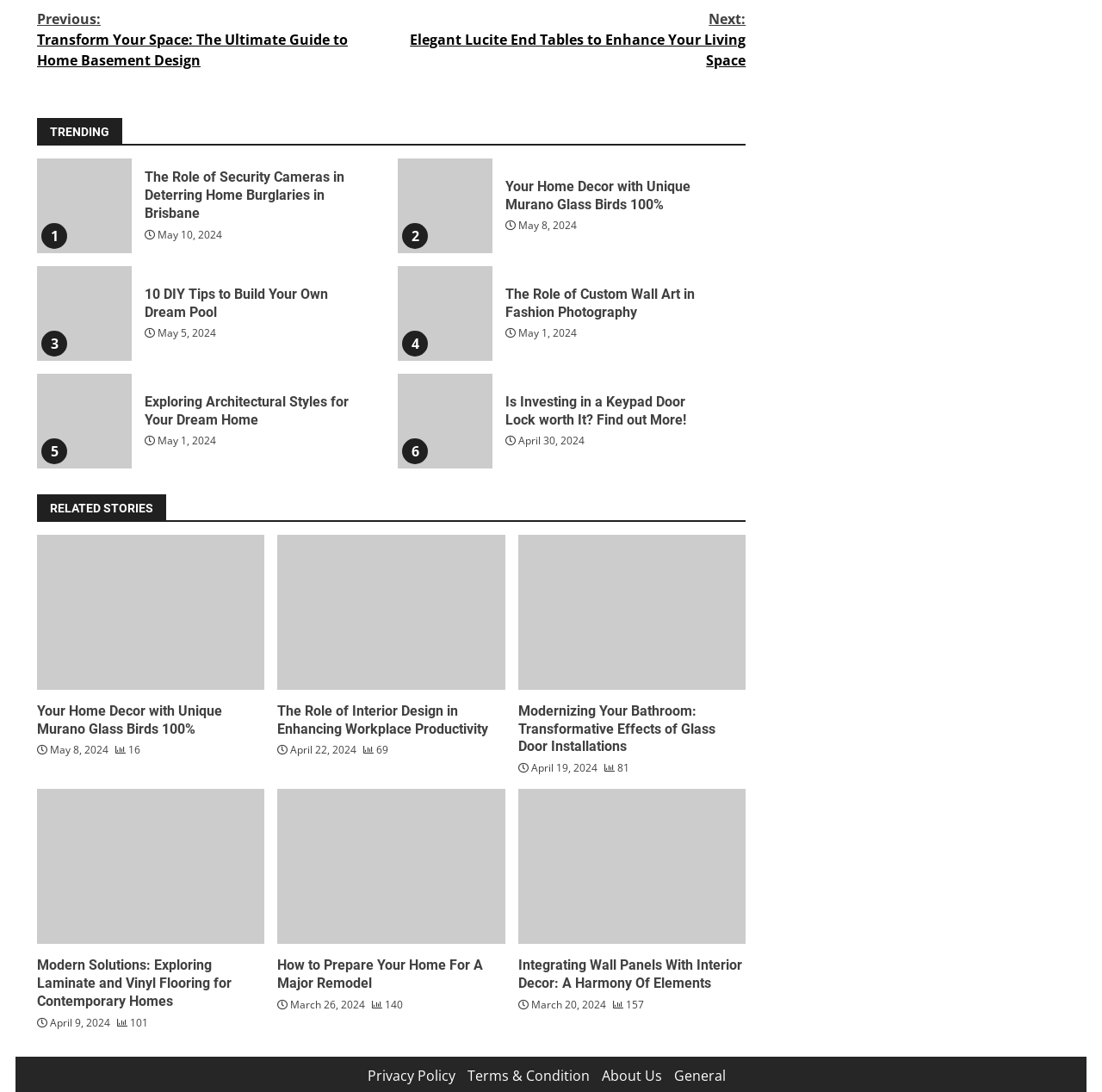Identify the bounding box coordinates of the section to be clicked to complete the task described by the following instruction: "Click on 'Registration'". The coordinates should be four float numbers between 0 and 1, formatted as [left, top, right, bottom].

None